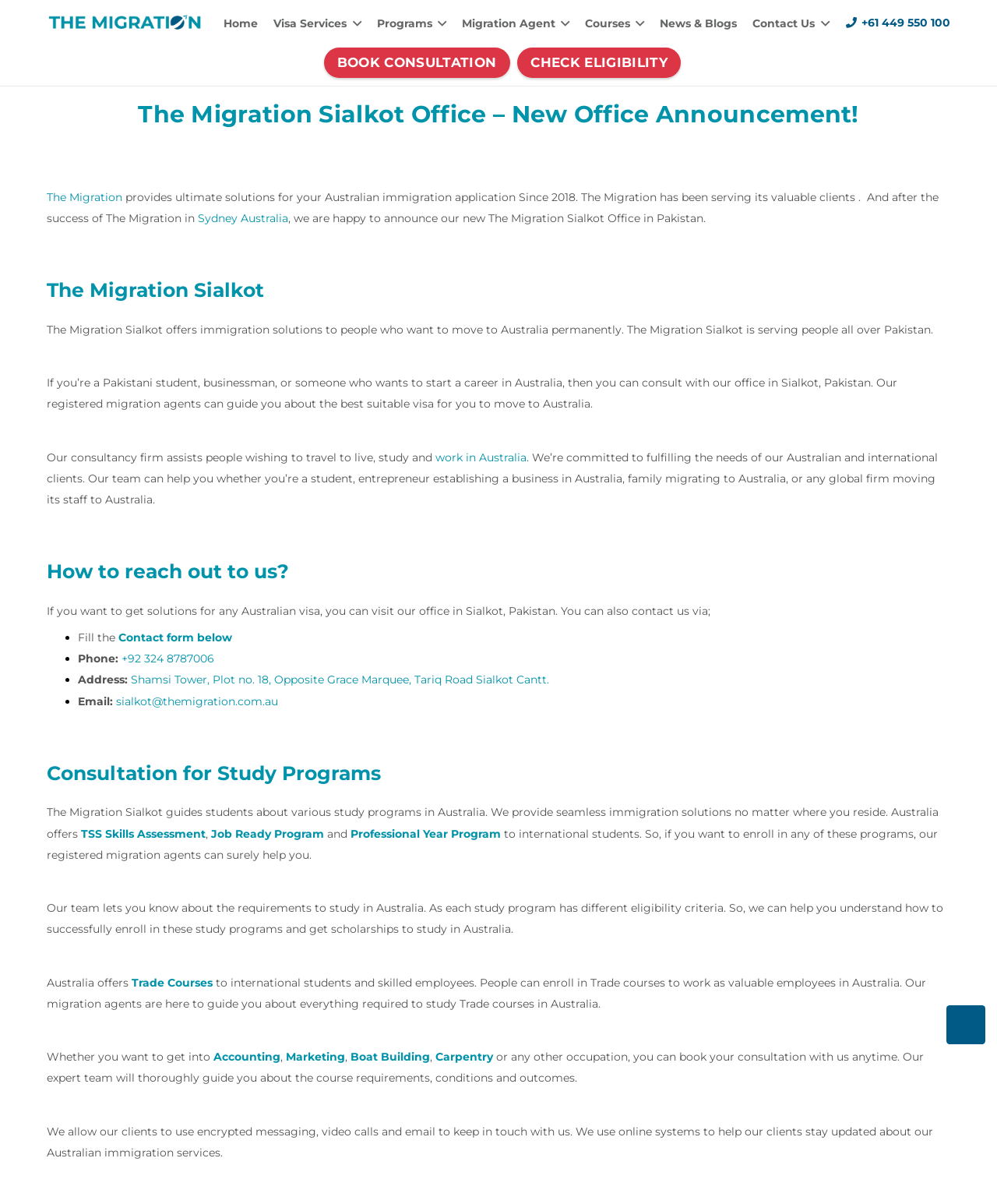Summarize the webpage with a detailed and informative caption.

The webpage is announcing the new office of "The Migration Sialkot" in Pakistan, which provides authentic Australian visa consultancy services. At the top, there are several links to different sections of the website, including "Home", "Visa Services", "Programs", "Migration Agent", "Courses", "News & Blogs", and "Contact Us". Below these links, there is a prominent call-to-action button "BOOK CONSULTATION" and another link "CHECK ELIGIBILITY".

The main content of the webpage is divided into several sections. The first section introduces "The Migration" and its services, stating that it has been serving clients since 2018. There is a link to "Sydney Australia" and a brief description of the new office in Sialkot, Pakistan.

The next section, "The Migration Sialkot", explains that the office offers immigration solutions to people who want to move to Australia permanently. It provides information about the services offered, including assistance with visa applications, study programs, and work opportunities in Australia.

Following this, there is a section titled "How to reach out to us?" which provides contact information, including an address, phone number, and email. There are also links to fill out a contact form and to get in touch with the office via phone or email.

The webpage then focuses on consultation services for study programs in Australia, including TSS Skills Assessment, Job Ready Program, and Professional Year Program. It explains that the office guides students about various study programs and provides seamless immigration solutions.

The final sections of the webpage discuss the different courses and occupations available in Australia, such as Trade Courses, Accounting, Marketing, Boat Building, and Carpentry. It encourages readers to book a consultation with the office to learn more about the course requirements and outcomes.

At the very bottom of the webpage, there is a link to "Back to top" which allows users to quickly navigate back to the top of the page.